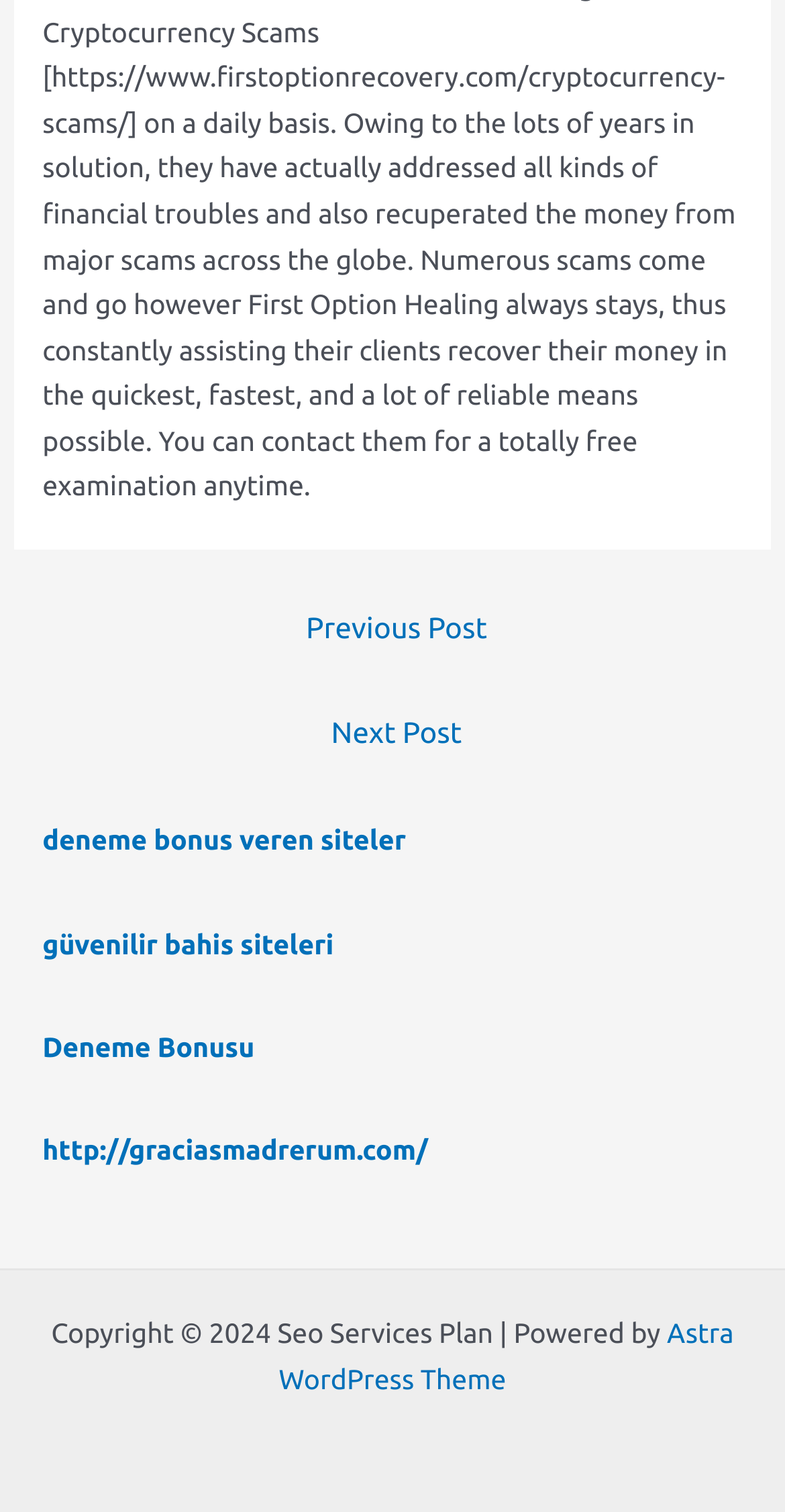Please find the bounding box for the UI component described as follows: "Astra WordPress Theme".

[0.355, 0.871, 0.935, 0.922]